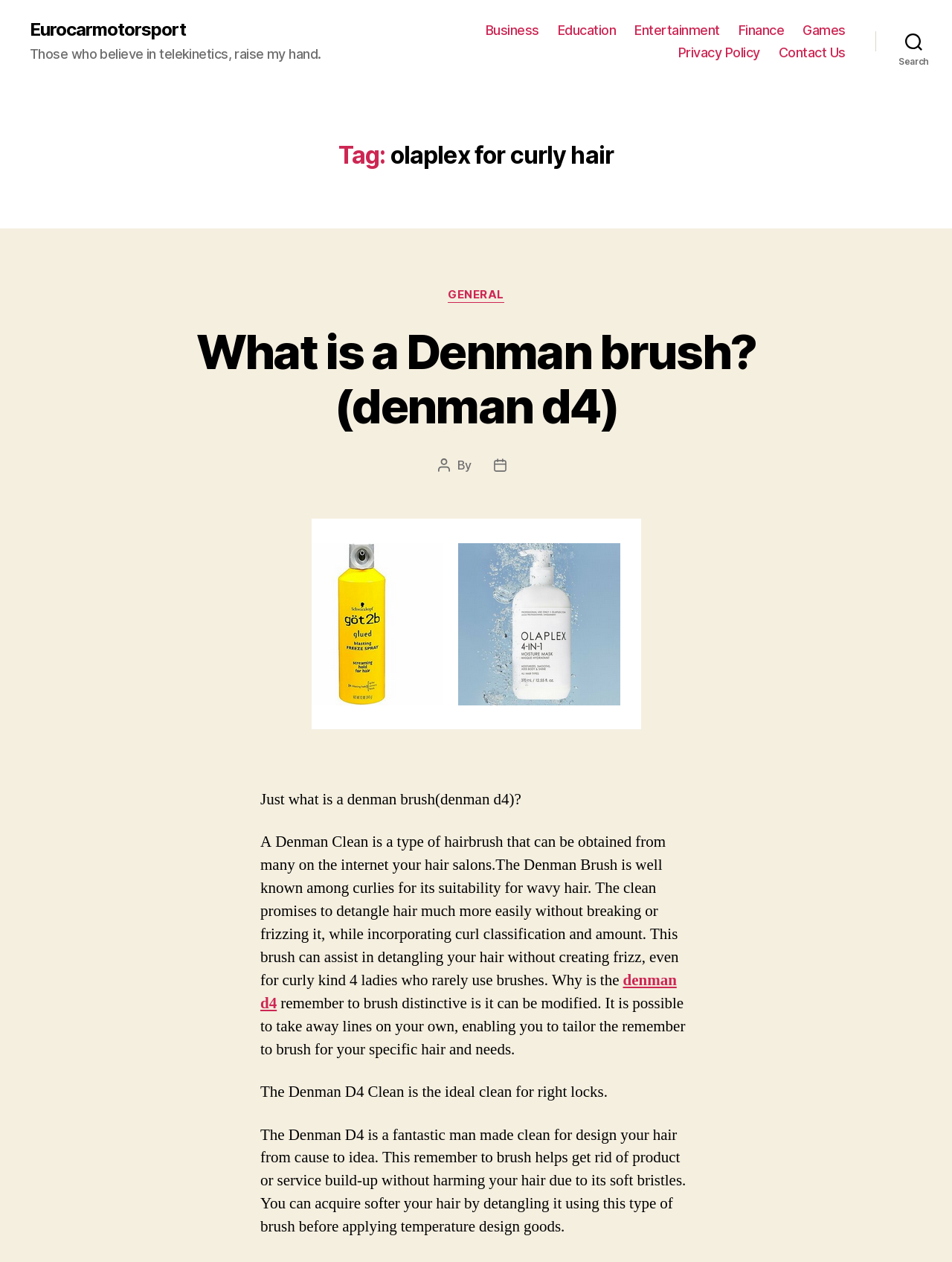Provide a thorough description of the webpage's content and layout.

The webpage is about Olaplex for curly hair, specifically discussing the Denman brush and its benefits for curly hair. At the top left, there is a link to "Eurocarmotorsport" and a humorous quote "Those who believe in telekinetics, raise my hand." Below this, there is a horizontal navigation menu with links to various categories such as Business, Education, Entertainment, Finance, Games, Privacy Policy, and Contact Us.

On the right side, there is a search button. Below the navigation menu, there is a header section with a heading "Tag: olaplex for curly hair" and a subheading "Categories" with a link to "GENERAL". 

The main content of the webpage is an article about the Denman brush, specifically the Denman D4 Clean. The article discusses the benefits of using the Denman brush for curly hair, including its ability to detangle hair without breaking or frizzing it, and its suitability for wavy hair. There are several paragraphs of text describing the features and benefits of the Denman brush, including its ability to be customized by removing lines.

Throughout the article, there are links to related topics, such as "What is a Denman brush?(denman d4)" and "denman d4". There is also a figure or image, although its content is not described. Overall, the webpage appears to be a blog post or article about the Denman brush and its benefits for curly hair.